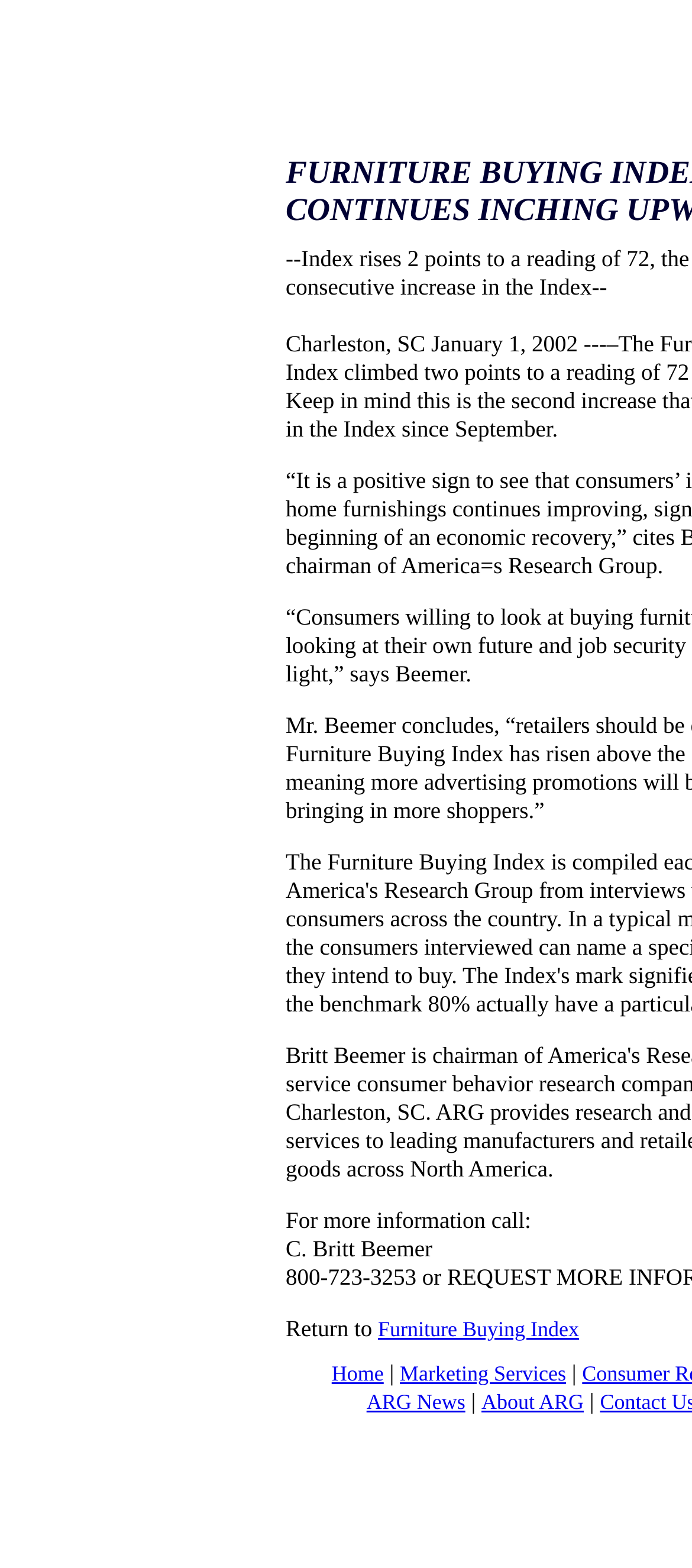Answer this question in one word or a short phrase: How many table rows are there?

7